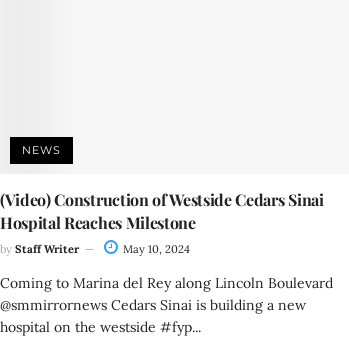Who authored the news article?
Using the visual information, respond with a single word or phrase.

A Staff Writer